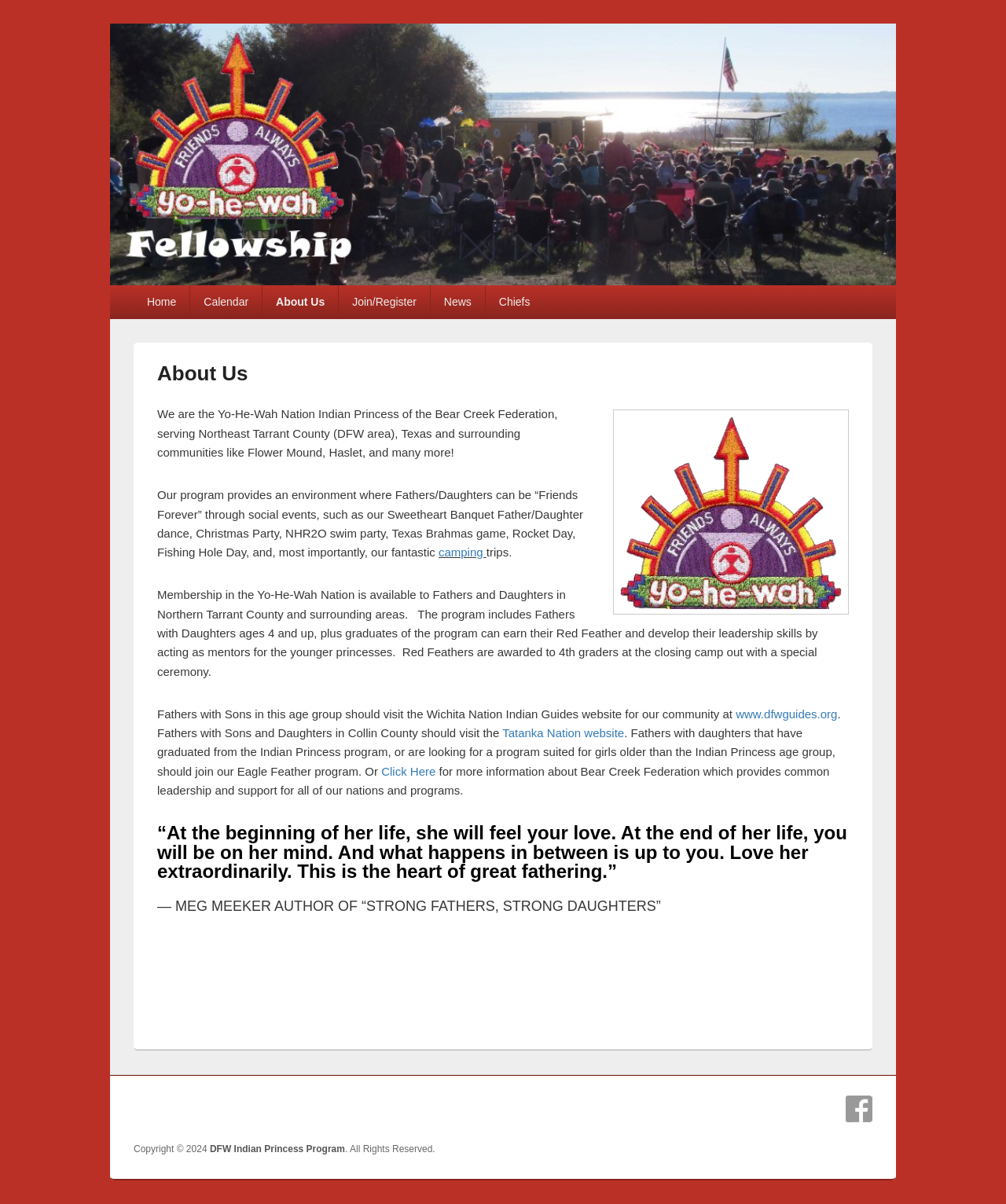Identify and provide the main heading of the webpage.

DFW Indian Princess Program